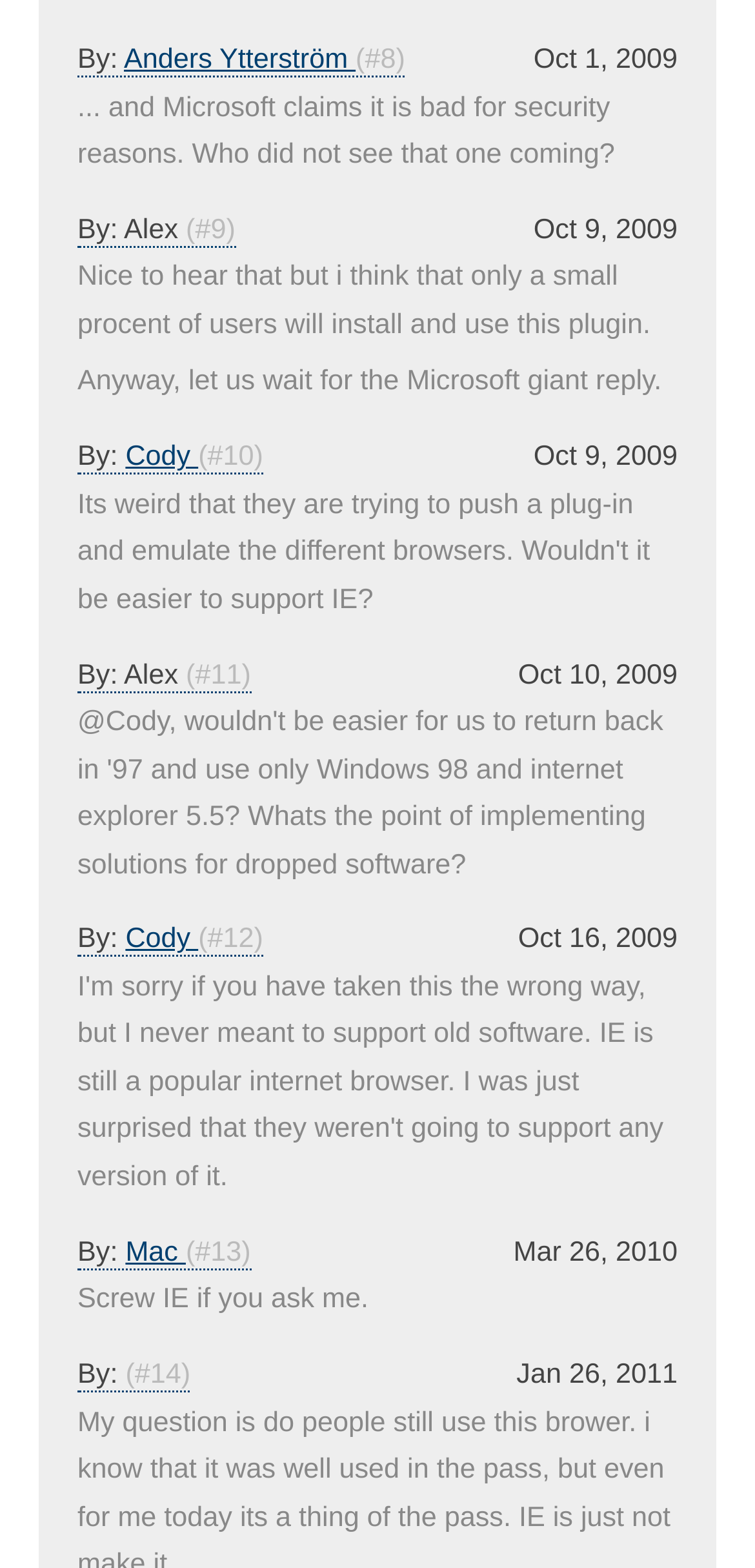Please indicate the bounding box coordinates for the clickable area to complete the following task: "View Mac's profile". The coordinates should be specified as four float numbers between 0 and 1, i.e., [left, top, right, bottom].

[0.166, 0.789, 0.246, 0.809]